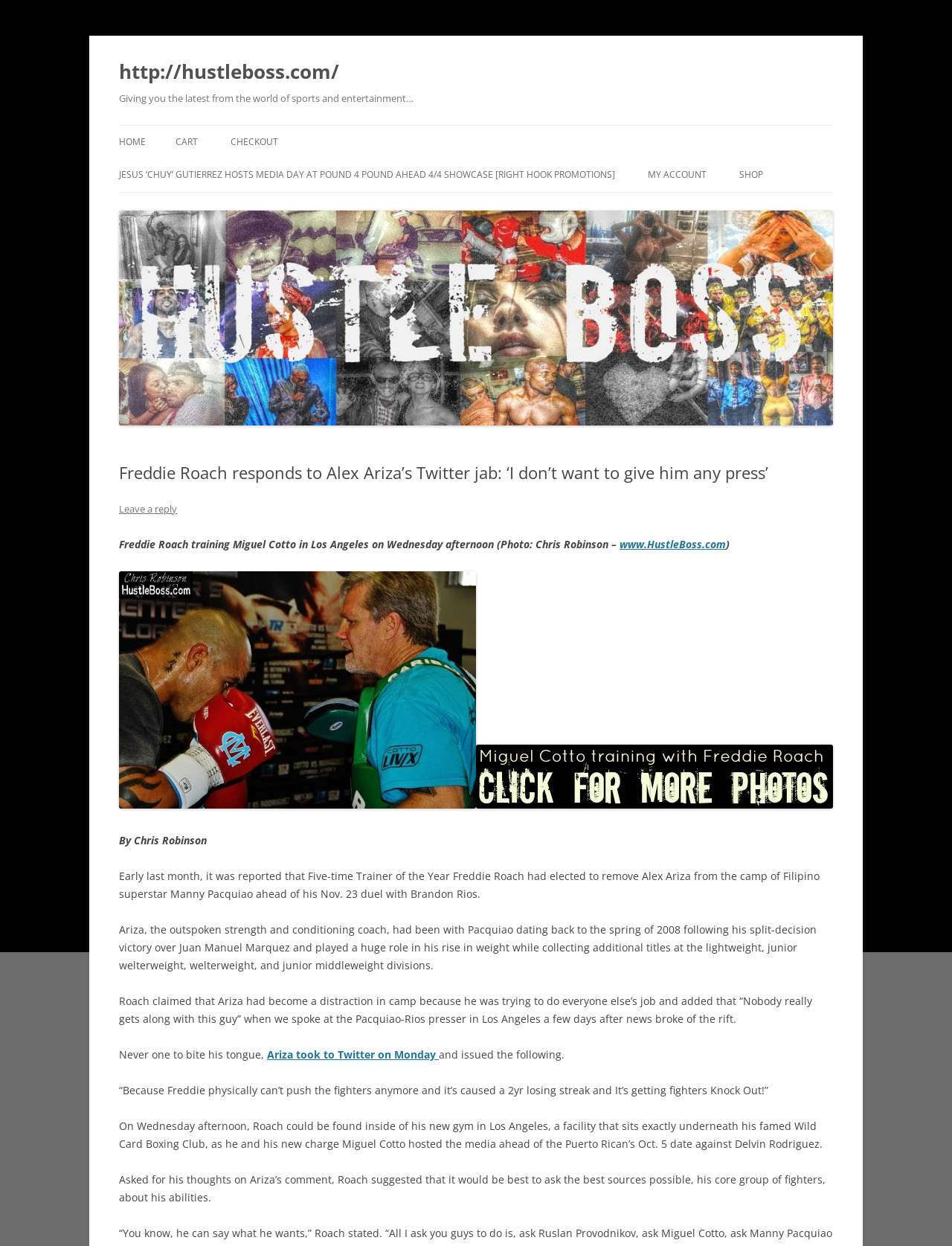Can you provide the bounding box coordinates for the element that should be clicked to implement the instruction: "Click on the link to view the full article on www.HustleBoss.com"?

[0.651, 0.431, 0.762, 0.442]